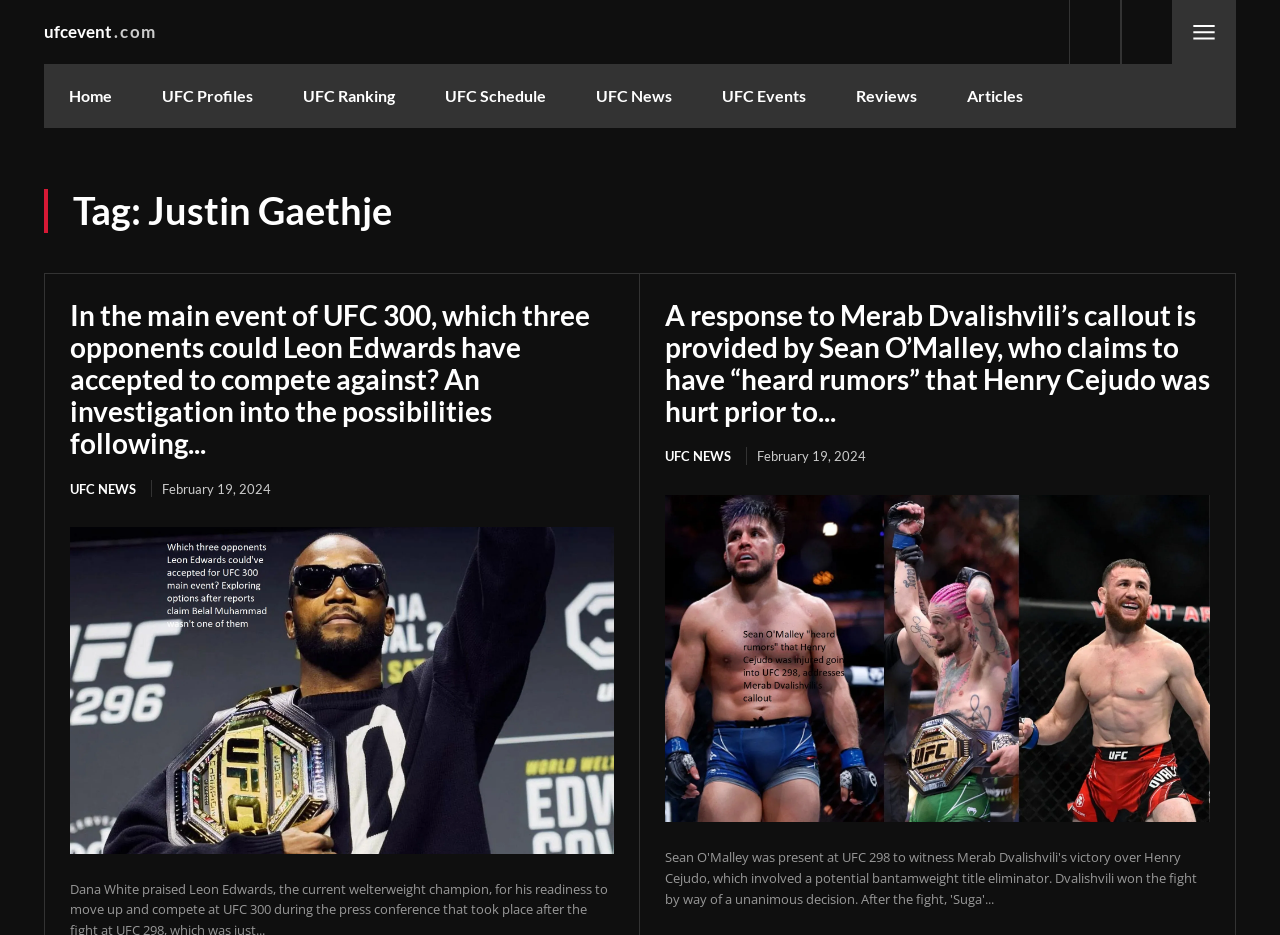Identify the bounding box coordinates for the UI element that matches this description: "UFC Schedule".

[0.328, 0.068, 0.446, 0.137]